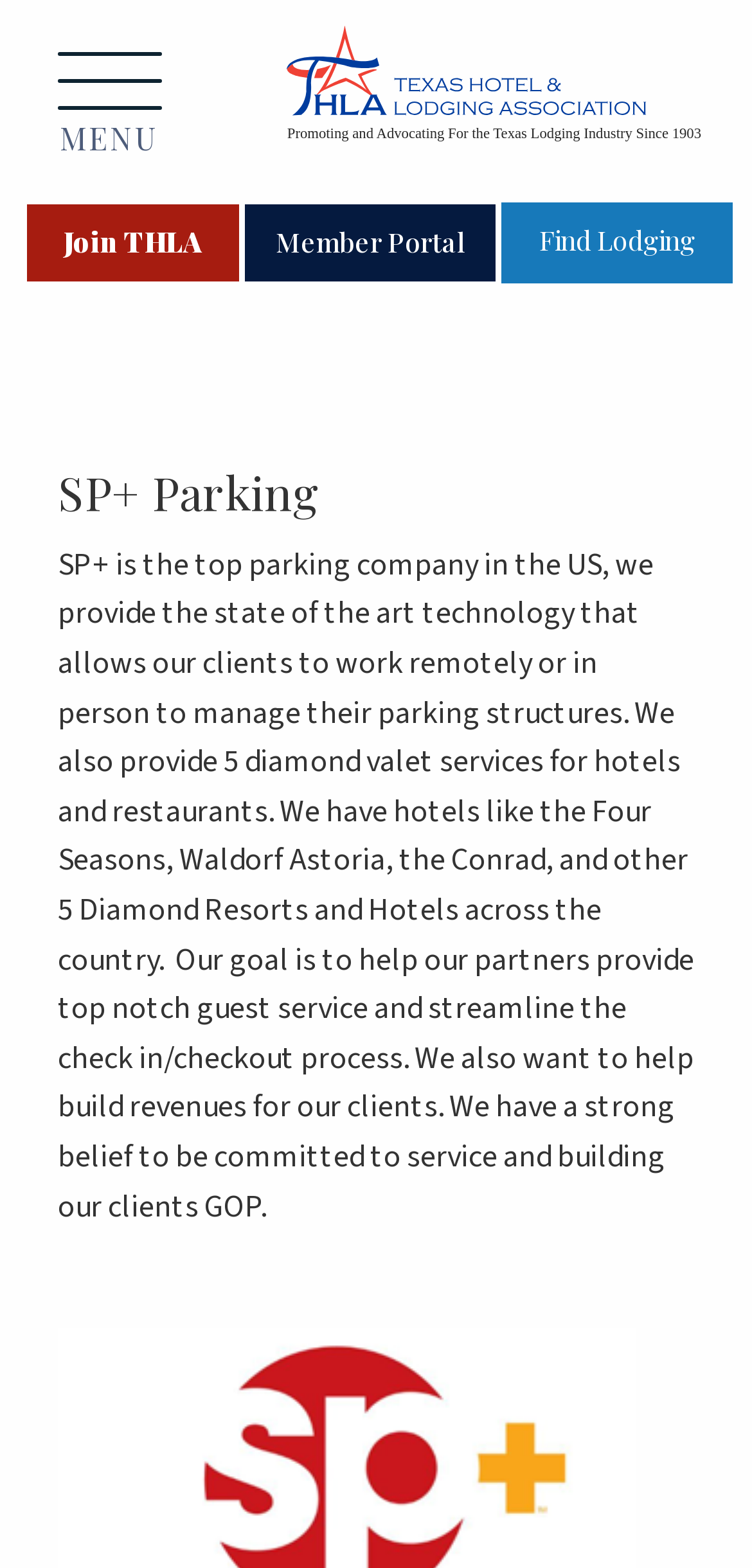Provide the bounding box coordinates for the UI element described in this sentence: "aria-label="Open Menu"". The coordinates should be four float values between 0 and 1, i.e., [left, top, right, bottom].

[0.077, 0.033, 0.215, 0.07]